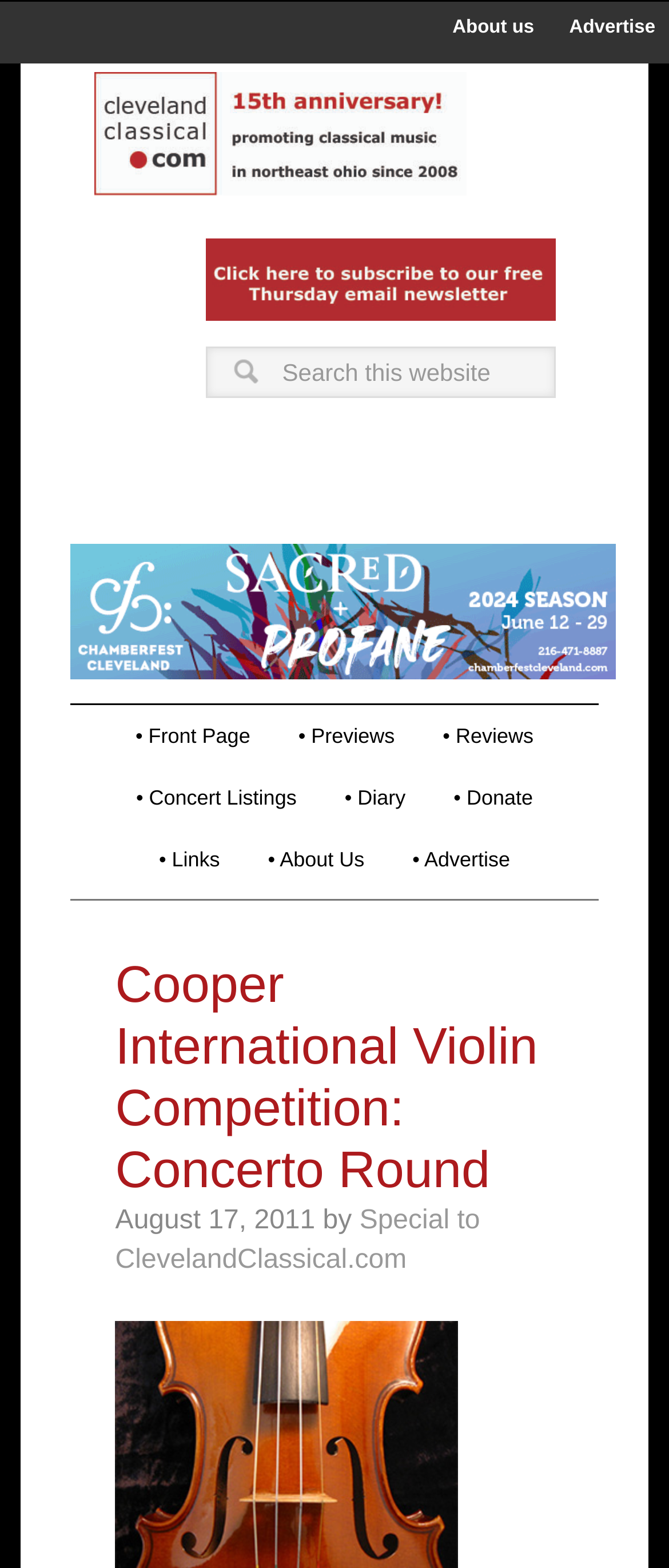Using the information from the screenshot, answer the following question thoroughly:
What is the date of the concertos?

I found the answer by looking at the time element on the webpage, which displays 'August 17, 2011'. However, the text on the webpage states 'August 16, 2011', so the date of the concertos is August 16, 2011.